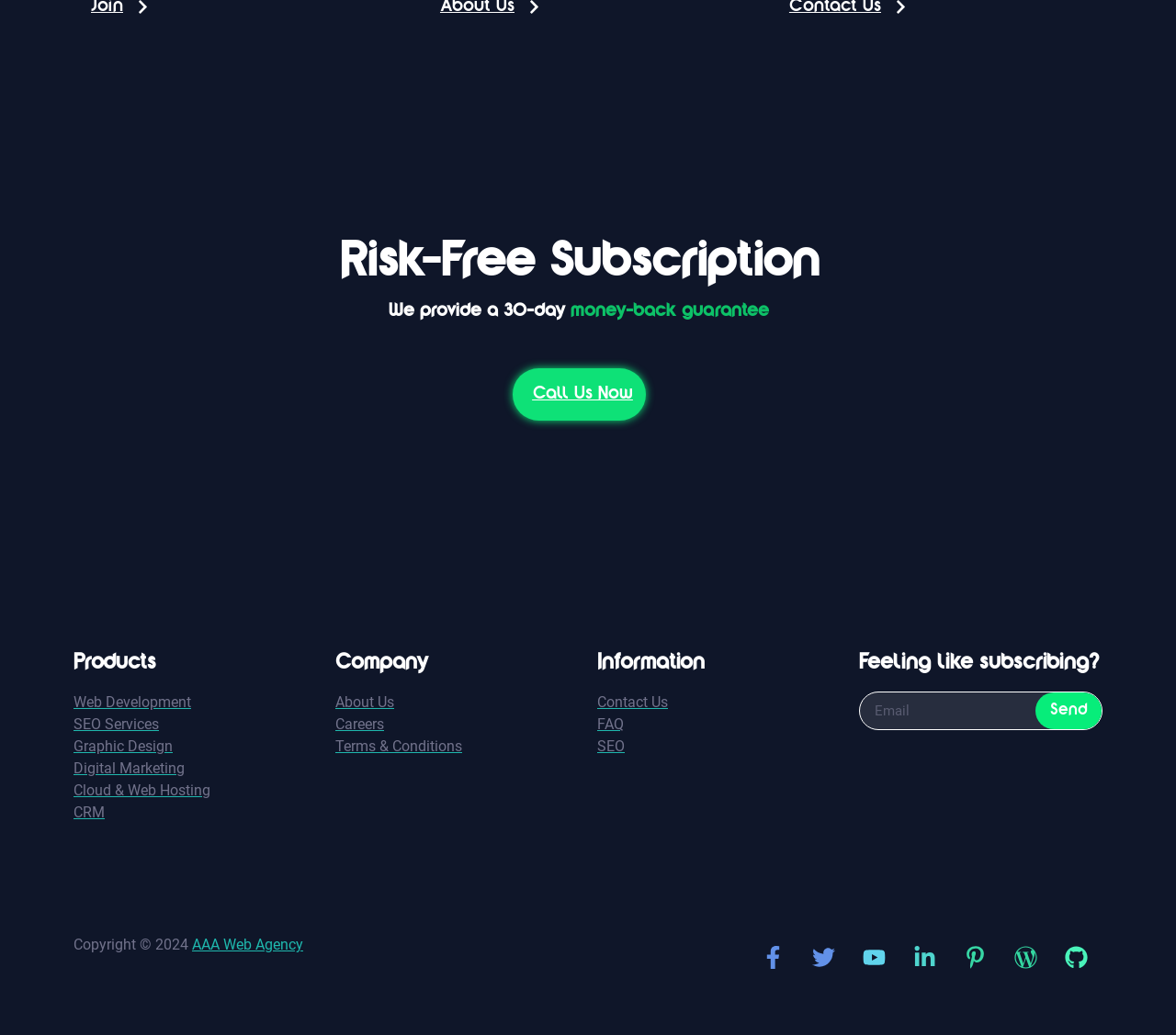Can you find the bounding box coordinates for the element to click on to achieve the instruction: "Enter email address in the textbox"?

[0.731, 0.669, 0.873, 0.705]